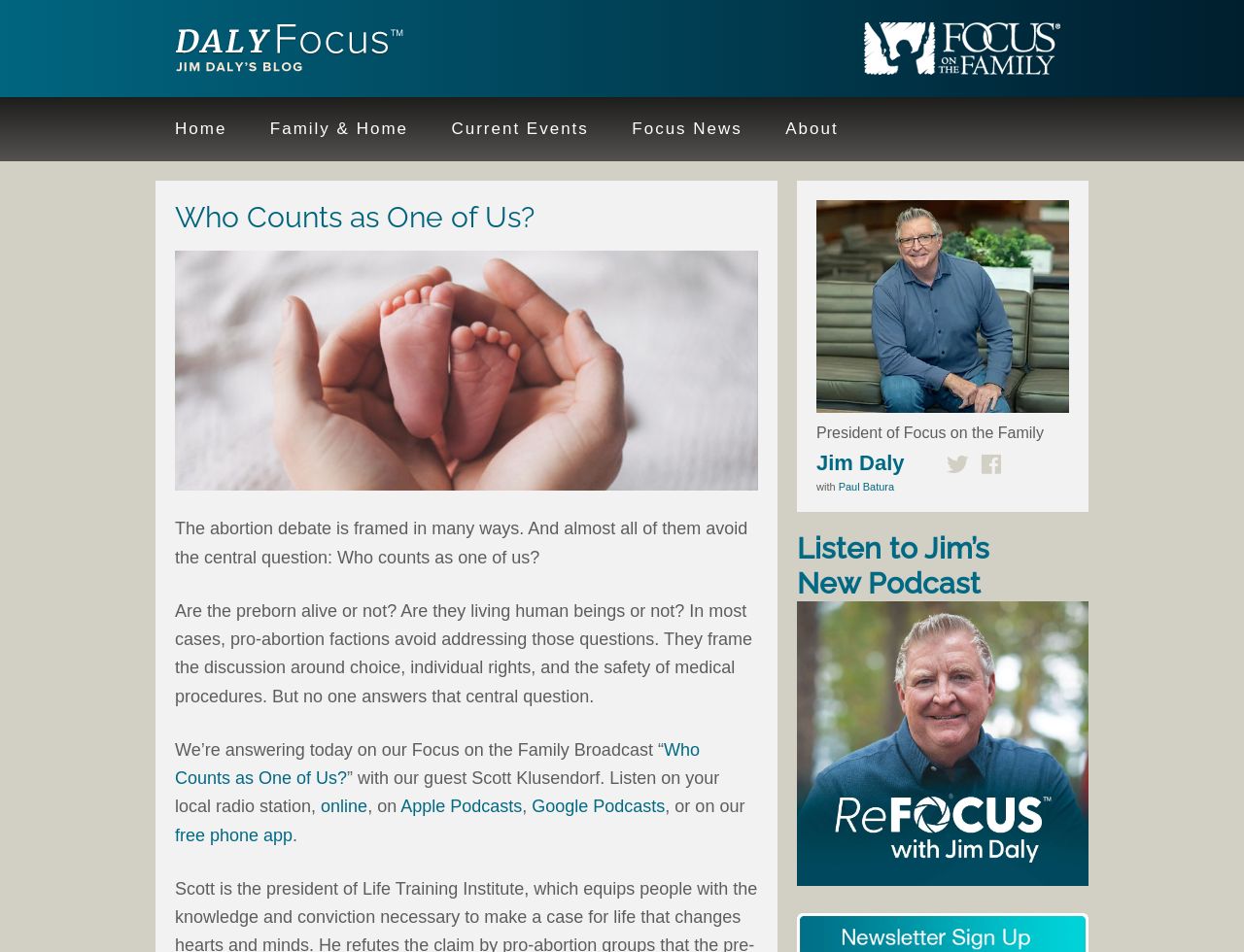Locate the bounding box coordinates of the clickable region to complete the following instruction: "View About Us."

None